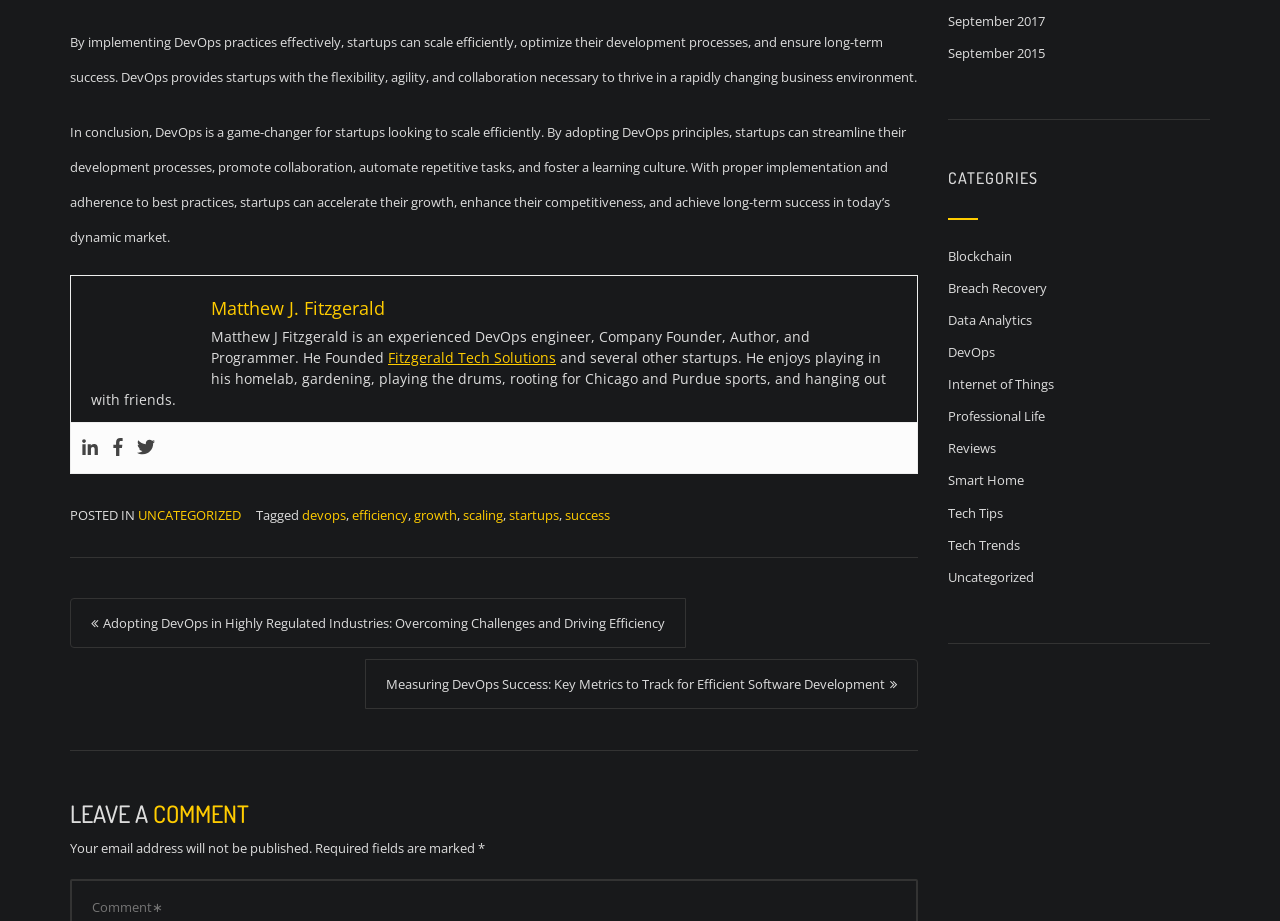Determine the coordinates of the bounding box that should be clicked to complete the instruction: "Read the article by Matthew J. Fitzgerald". The coordinates should be represented by four float numbers between 0 and 1: [left, top, right, bottom].

[0.165, 0.322, 0.301, 0.348]